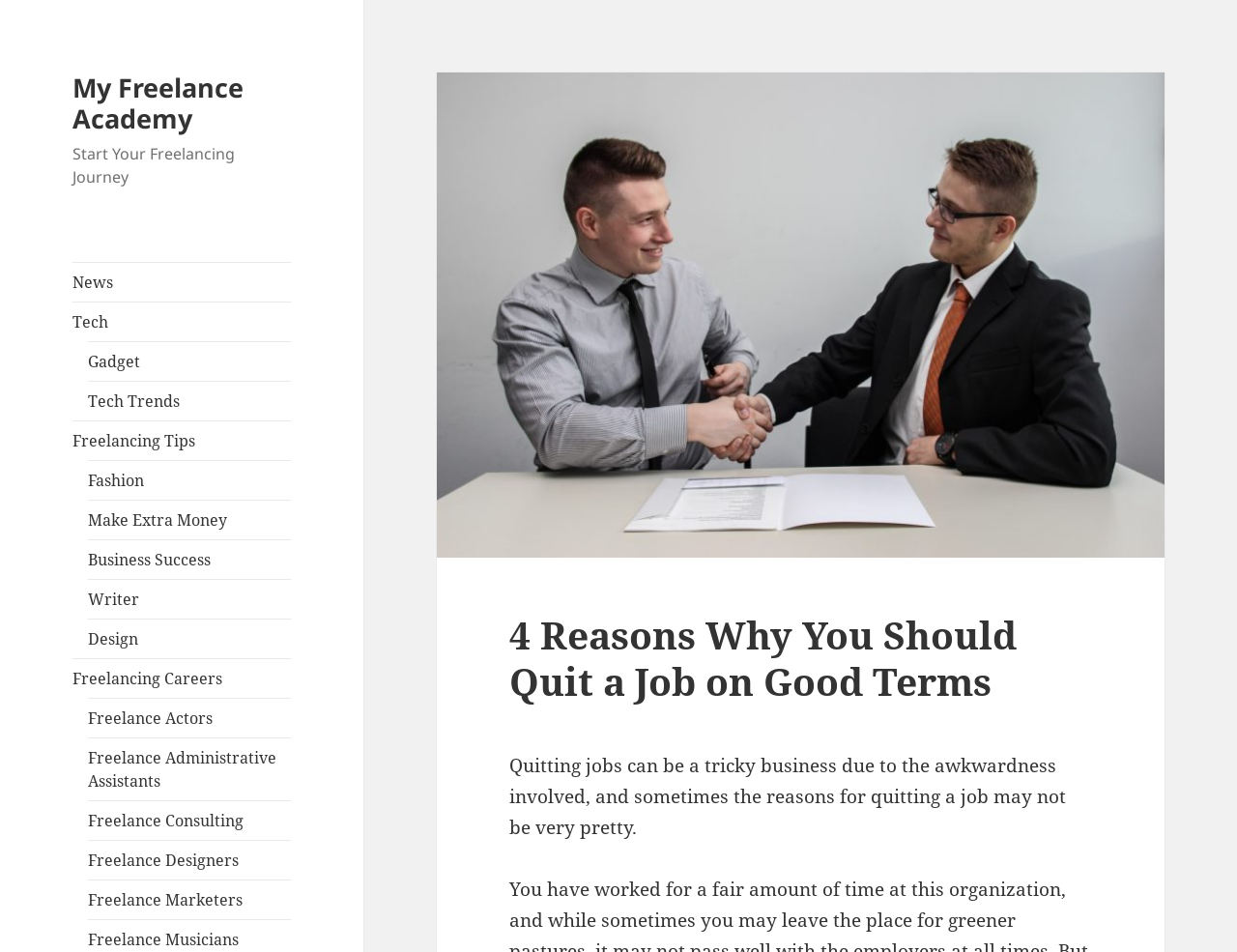Locate the UI element described by Tech in the provided webpage screenshot. Return the bounding box coordinates in the format (top-left x, top-left y, bottom-right x, bottom-right y), ensuring all values are between 0 and 1.

[0.059, 0.317, 0.235, 0.358]